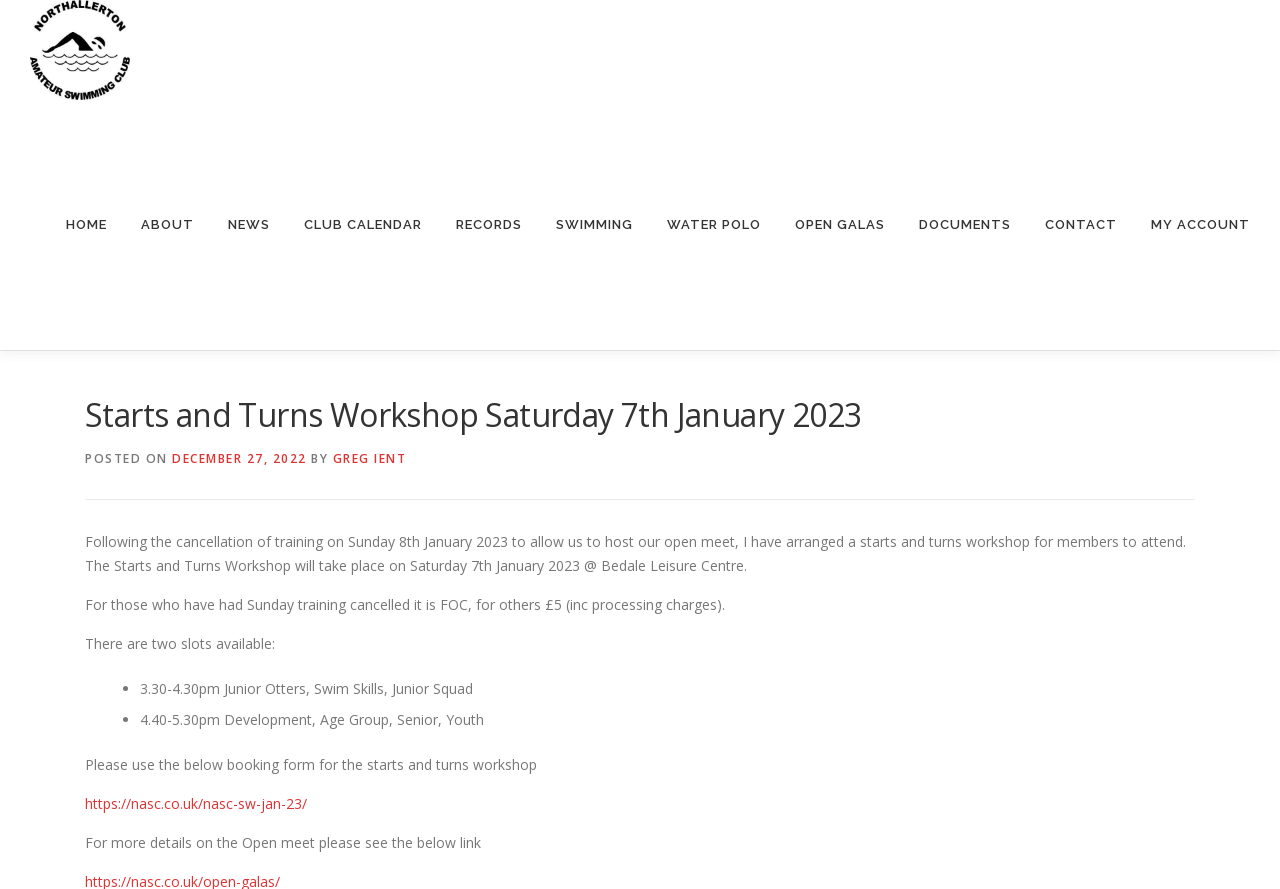Using the provided element description, identify the bounding box coordinates as (top-left x, top-left y, bottom-right x, bottom-right y). Ensure all values are between 0 and 1. Description: alt="Northallerton Amateur Swimming Club"

[0.023, 0.044, 0.102, 0.065]